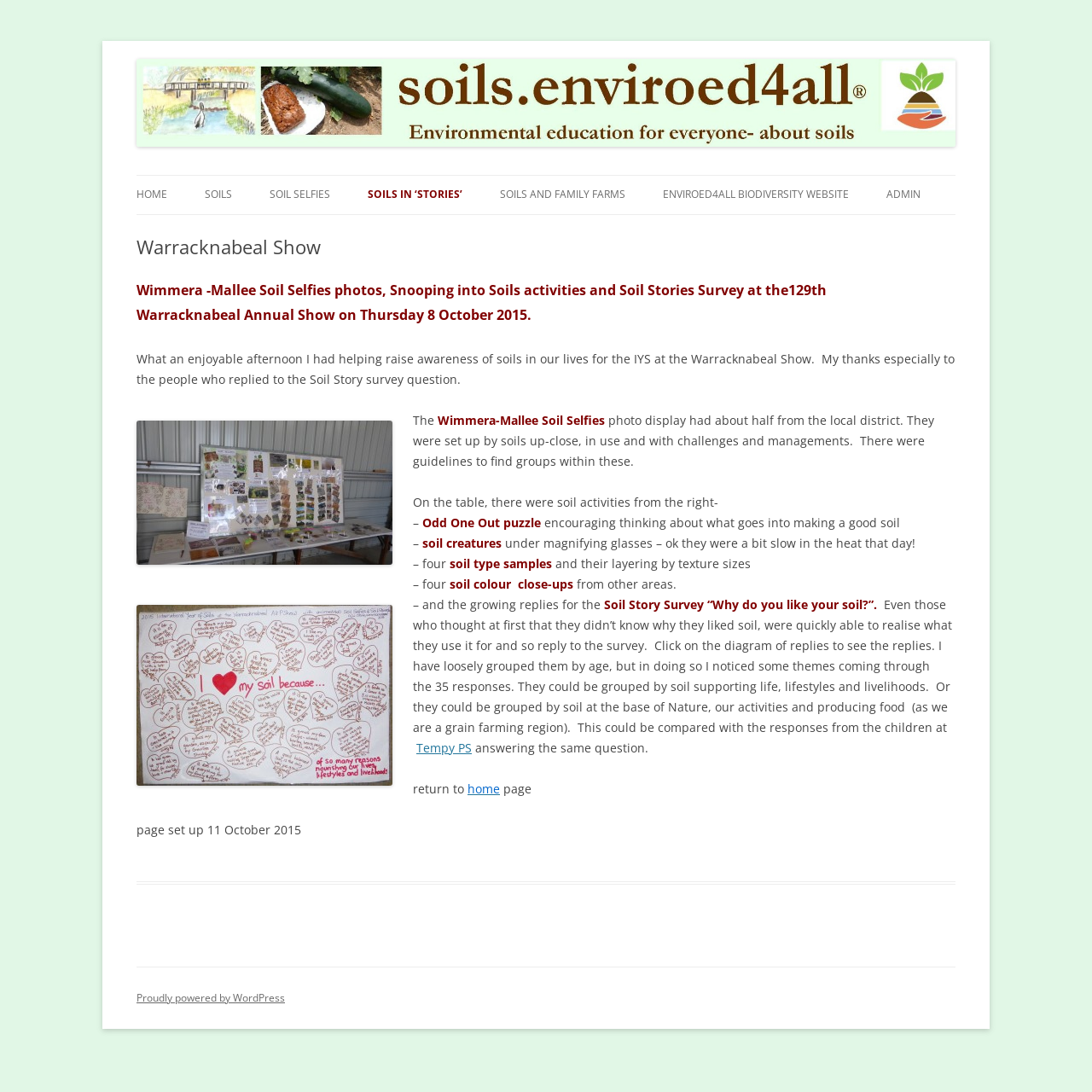How many links are there under the 'AUSTRALIA' category? Refer to the image and provide a one-word or short phrase answer.

7